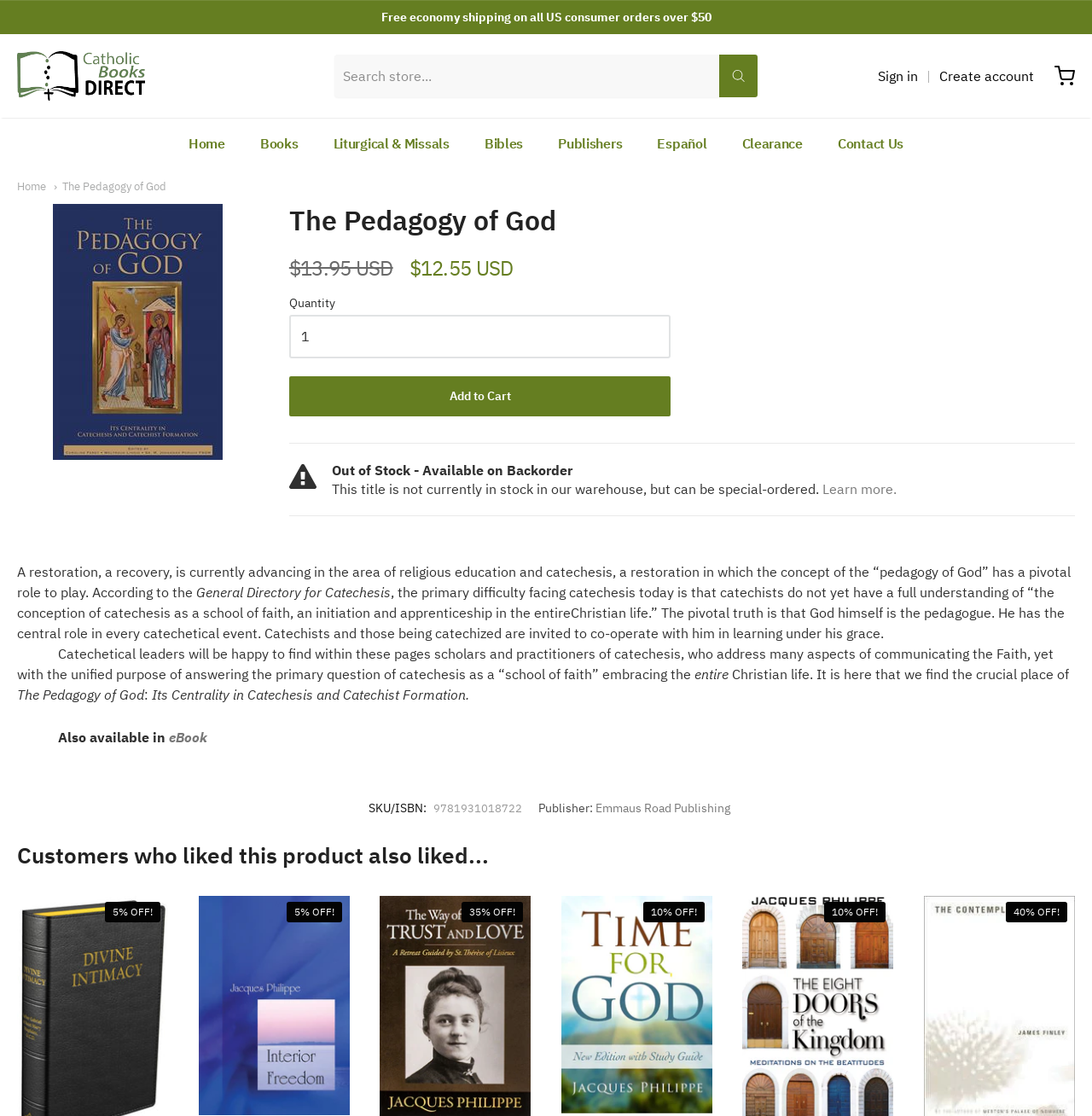Find the bounding box coordinates of the element to click in order to complete the given instruction: "Click on the 'HOME' link."

None